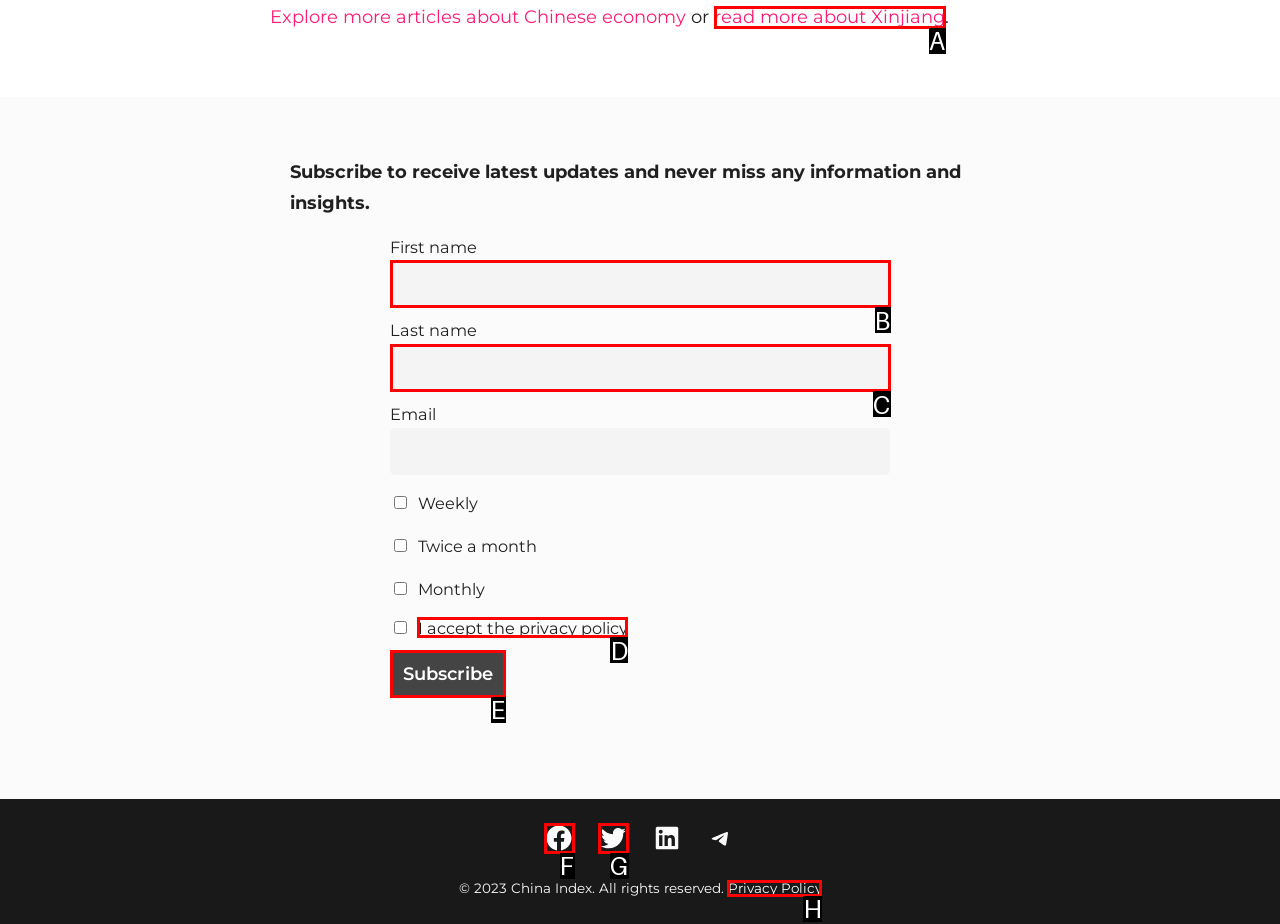Looking at the description: value="Subscribe", identify which option is the best match and respond directly with the letter of that option.

E